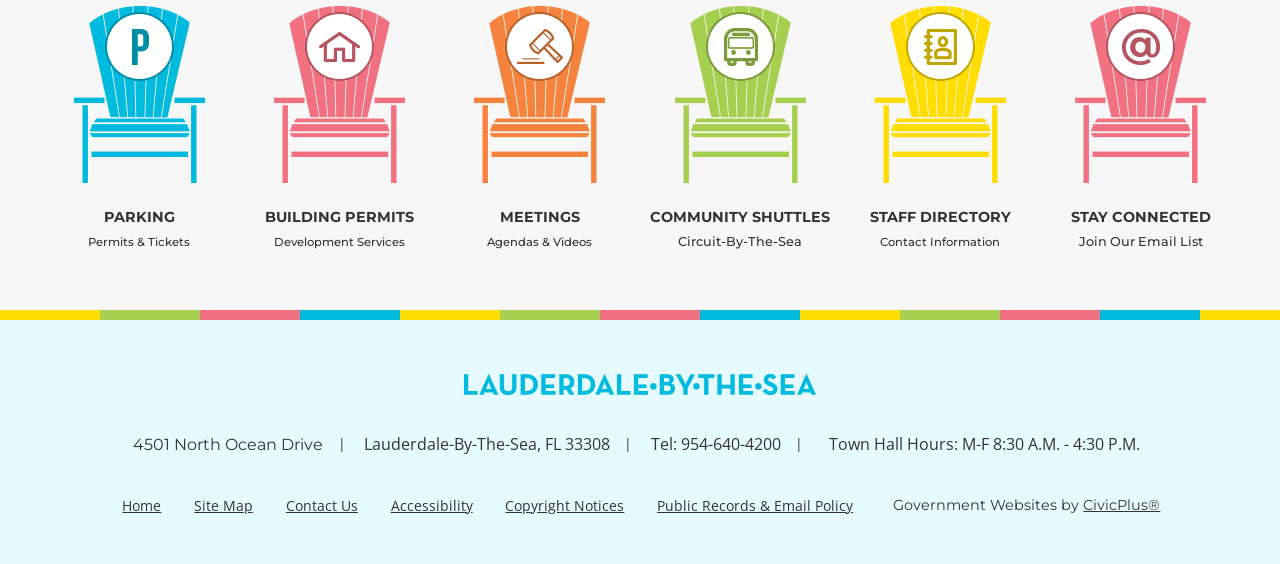What is the phone number of the town hall?
Using the image as a reference, deliver a detailed and thorough answer to the question.

I found the answer by looking at the contact information provided in the 'Info Advanced' region, which includes the phone number '954-640-4200'.